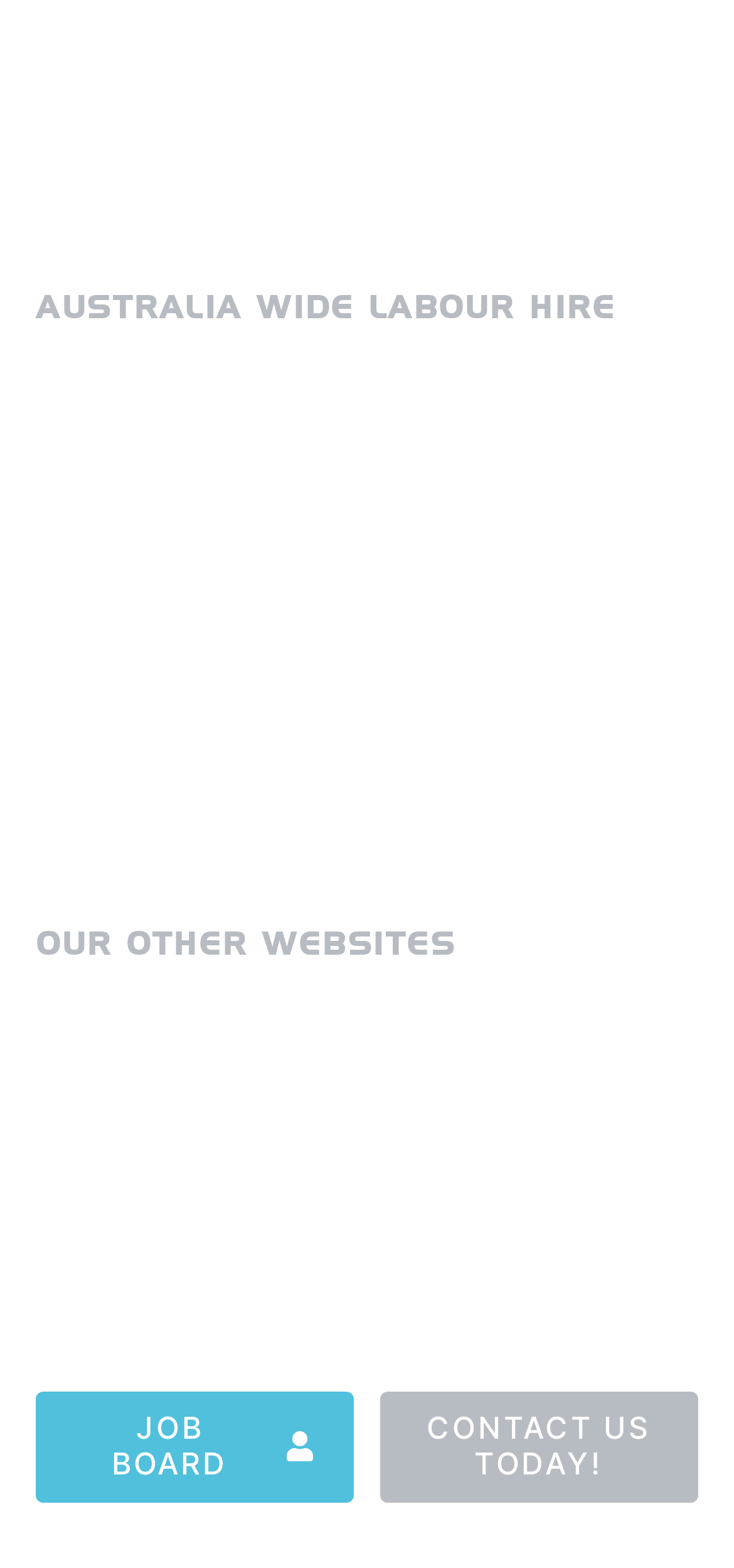Locate the bounding box coordinates of the clickable part needed for the task: "Click the 'Privacy Policy' link".

[0.05, 0.495, 0.333, 0.519]